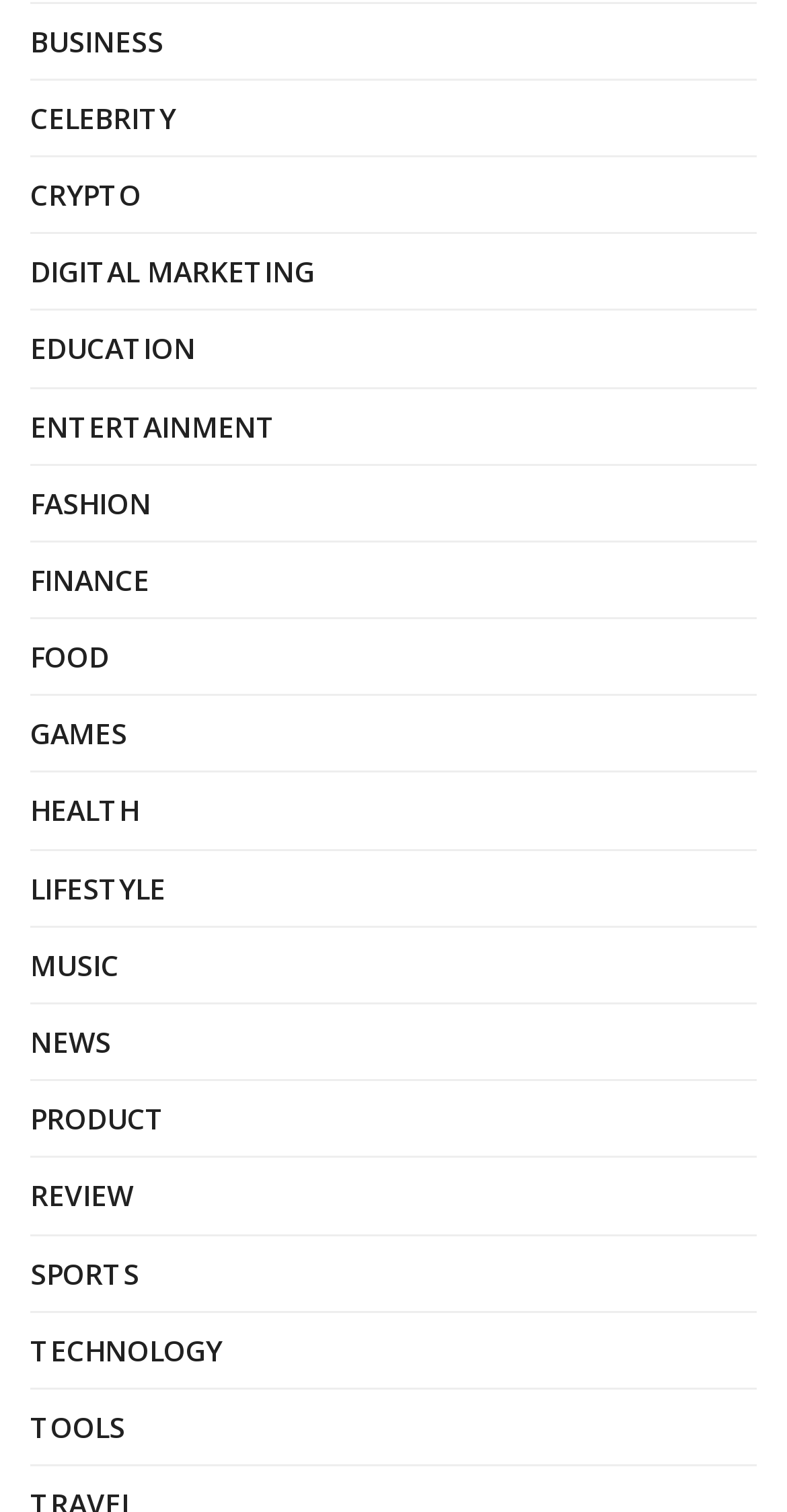What is the first category on the webpage?
Please provide a single word or phrase in response based on the screenshot.

BUSINESS